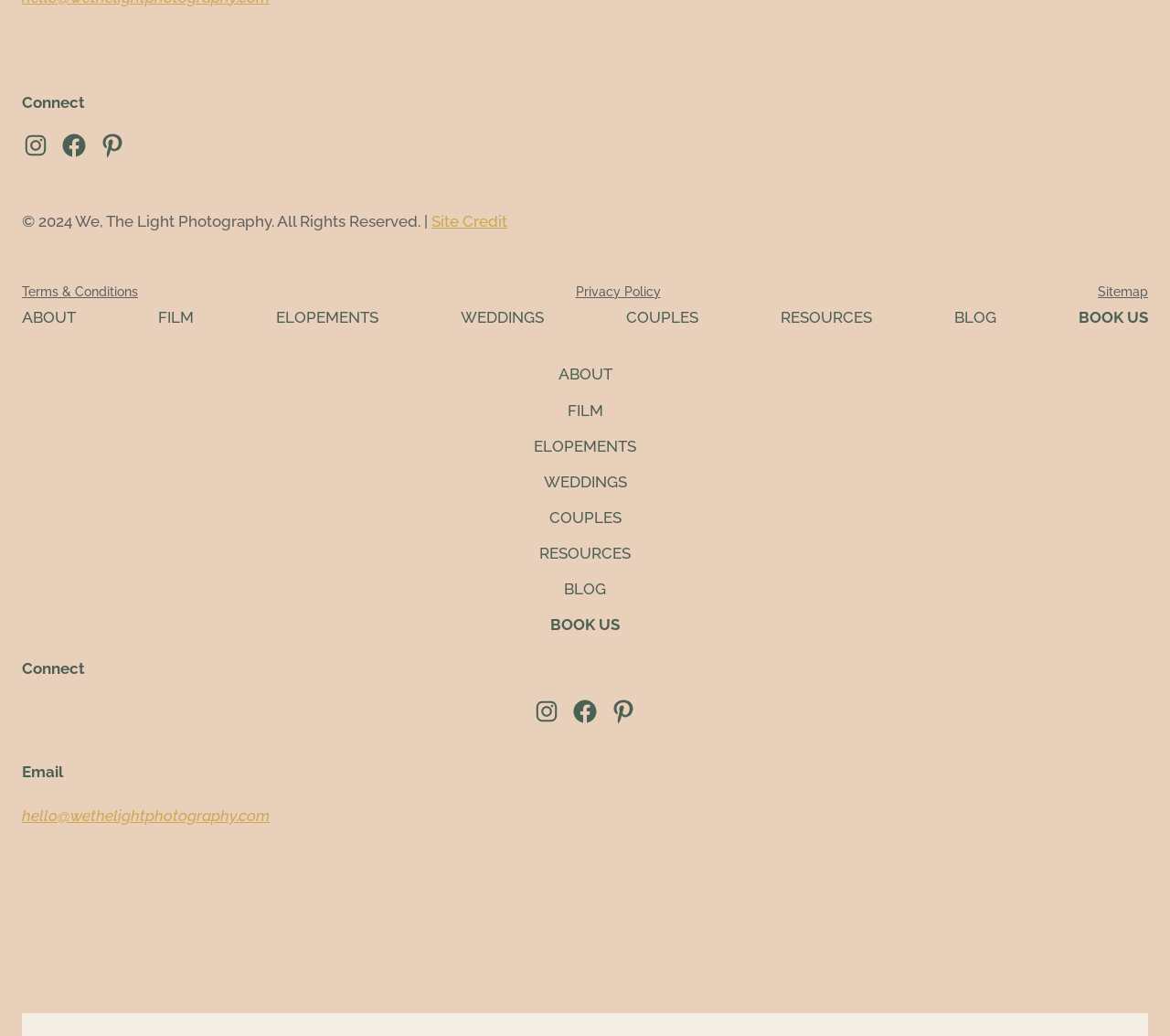Using the webpage screenshot, locate the HTML element that fits the following description and provide its bounding box: "Privacy Policy".

[0.492, 0.271, 0.564, 0.293]